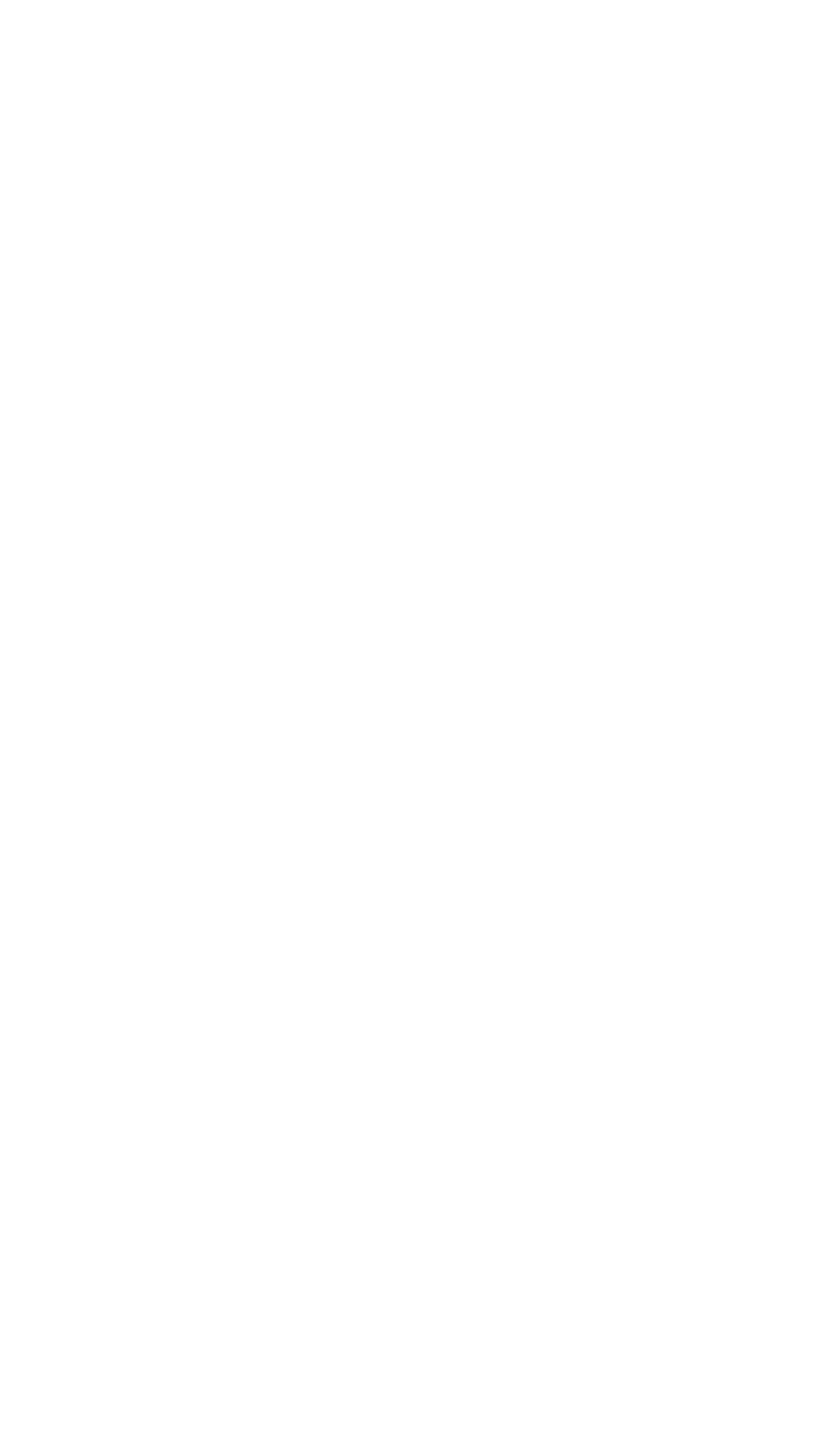How many main navigation links are there? Using the information from the screenshot, answer with a single word or phrase.

5